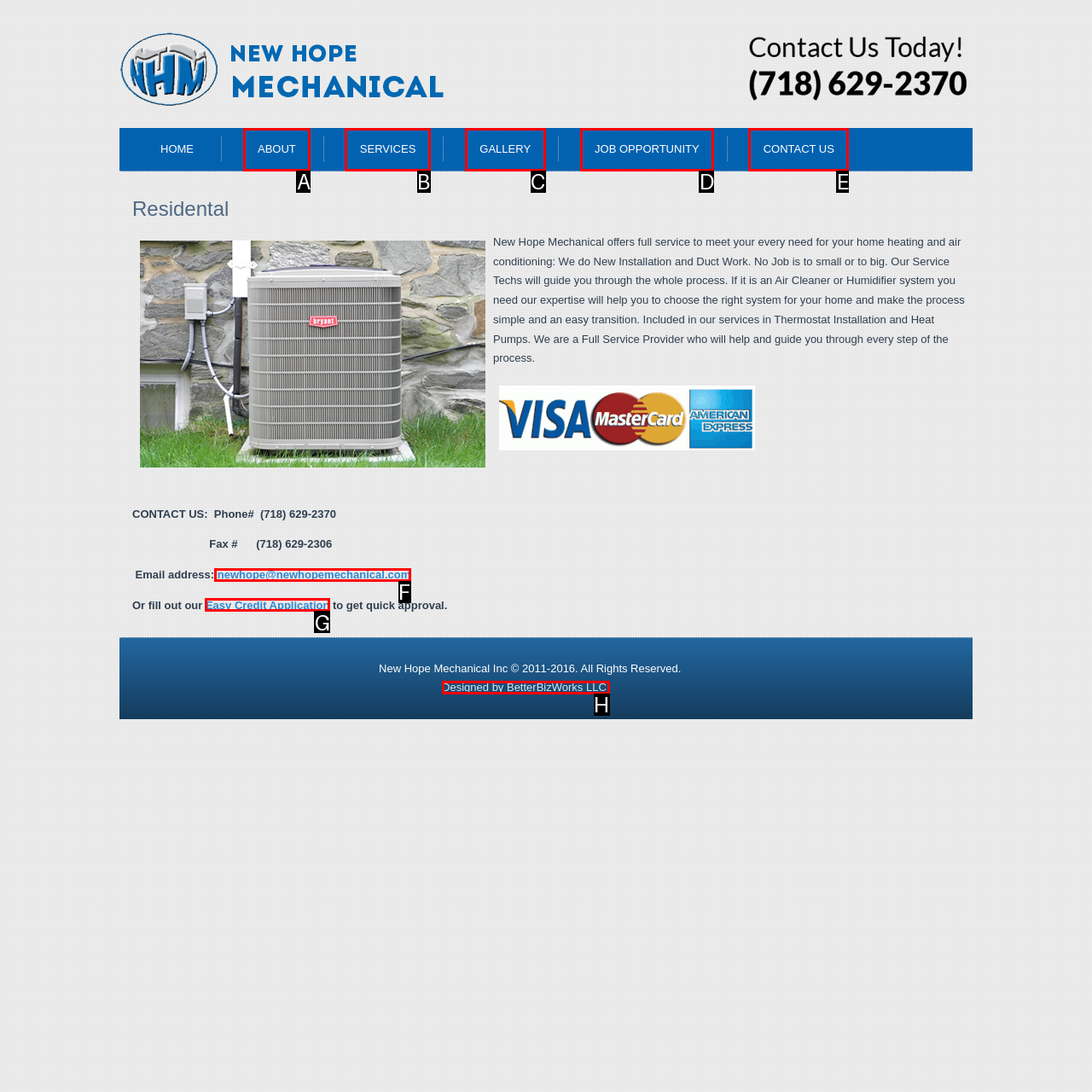Tell me which one HTML element I should click to complete the following task: Fill out Easy Credit Application Answer with the option's letter from the given choices directly.

G